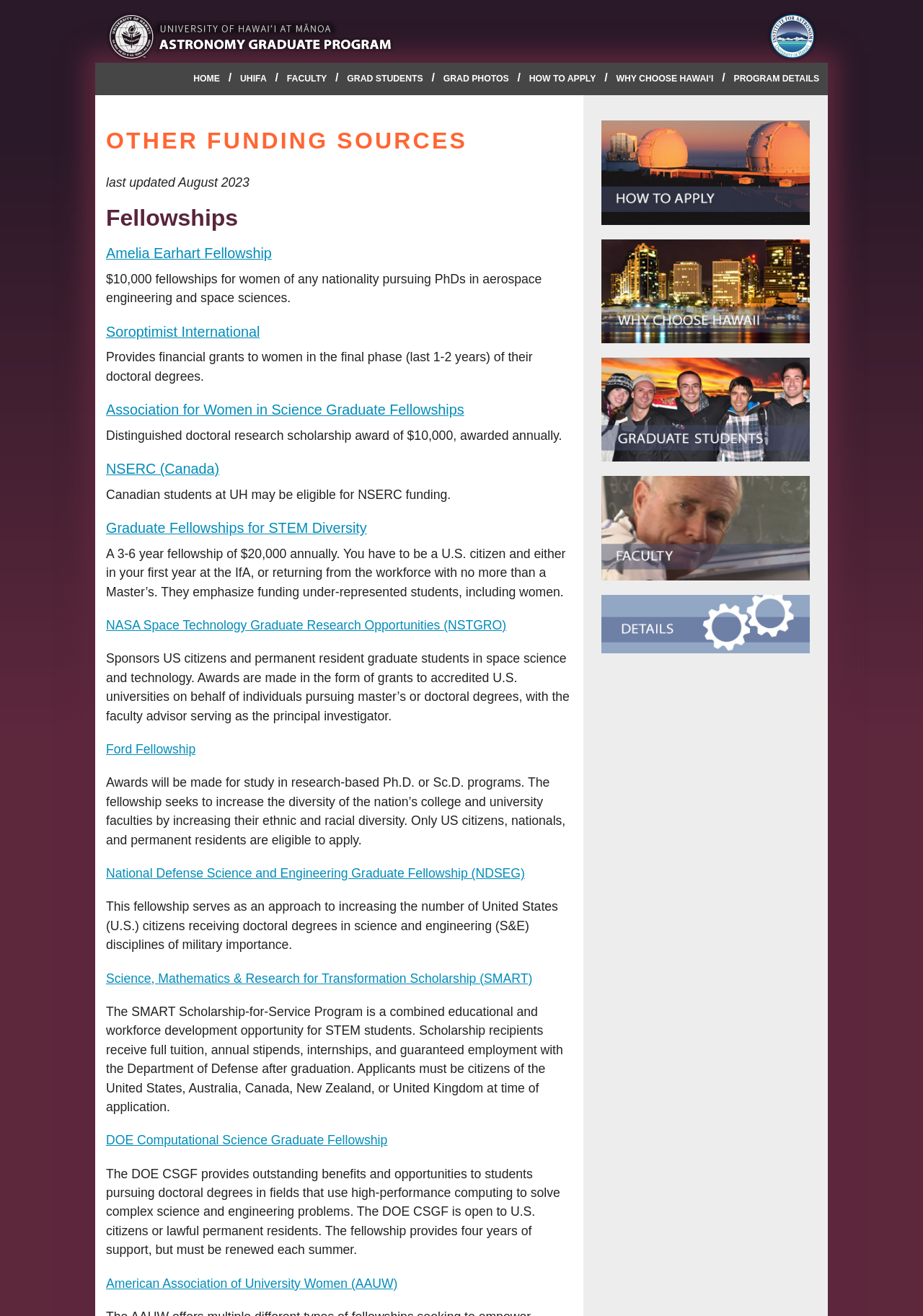What is the amount of the Amelia Earhart Fellowship?
Based on the screenshot, give a detailed explanation to answer the question.

The amount of the Amelia Earhart Fellowship is $10,000, as stated in the description of the fellowship on the webpage.